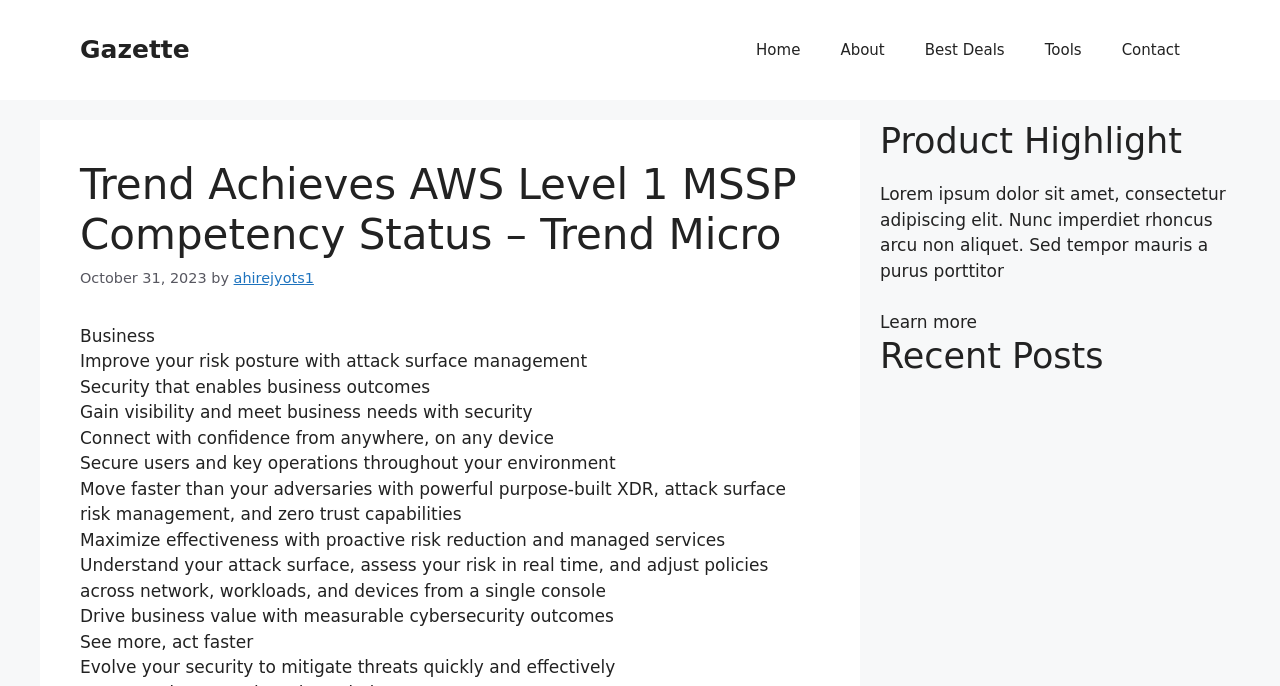What is the title of the highlighted product?
Refer to the image and give a detailed answer to the question.

The title of the highlighted product is not explicitly mentioned in the webpage. The heading 'Product Highlight' is present, but it does not contain the title of the product.